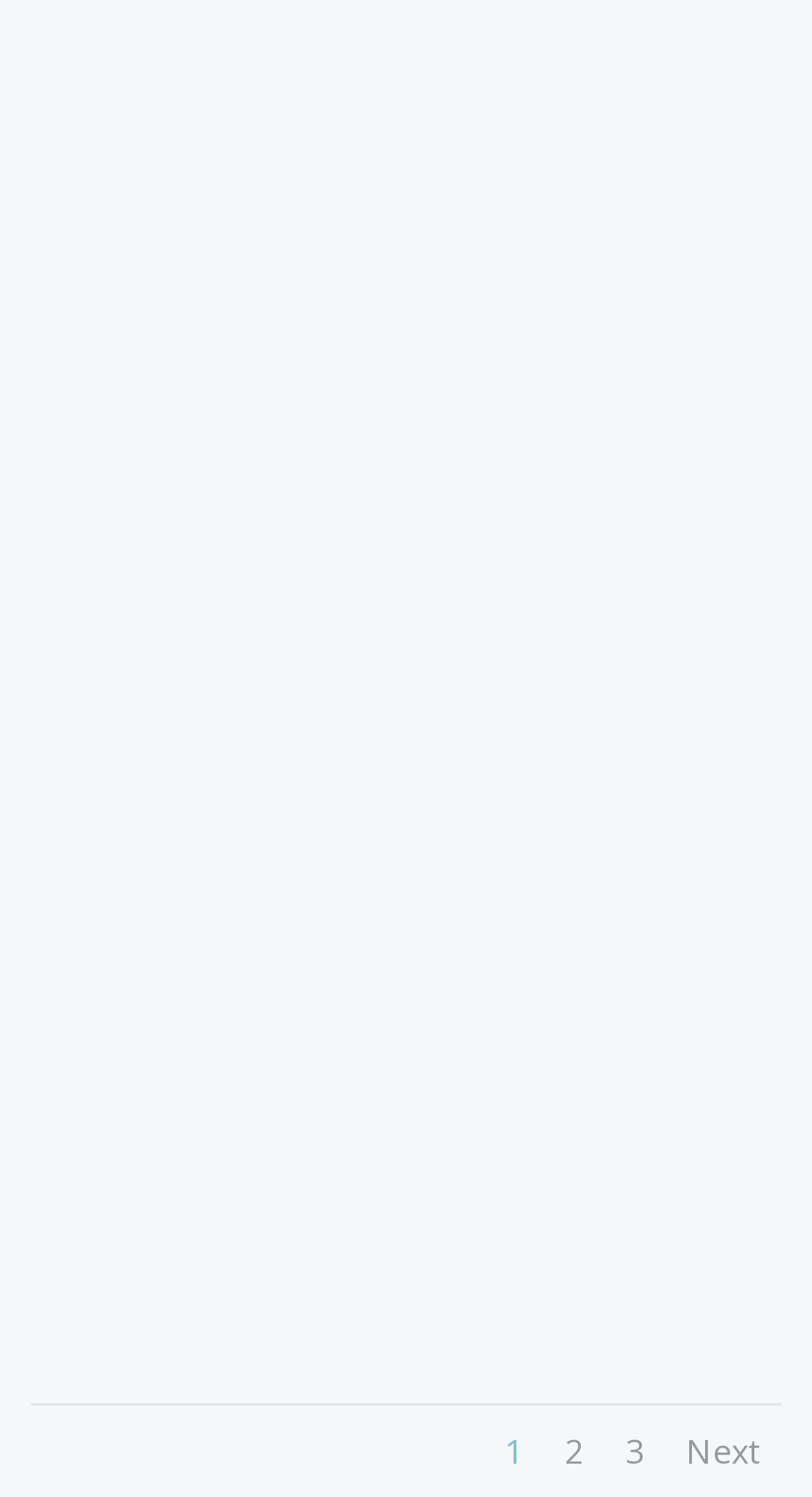How many navigation links are at the top? Based on the screenshot, please respond with a single word or phrase.

2